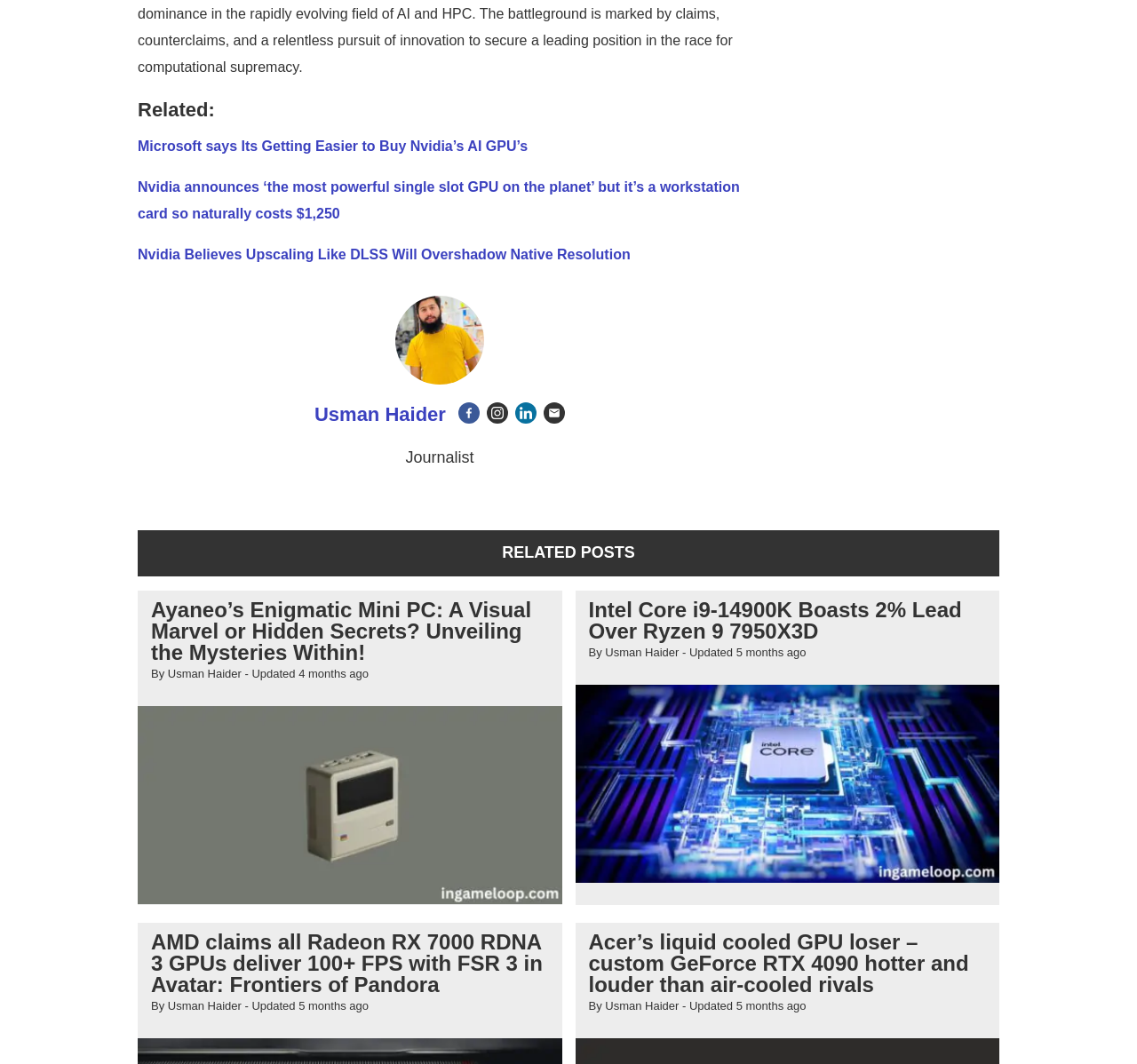Please determine the bounding box coordinates of the clickable area required to carry out the following instruction: "Read the article about AMD Radeon RX 7000 RDNA 3 GPUs". The coordinates must be four float numbers between 0 and 1, represented as [left, top, right, bottom].

[0.133, 0.874, 0.477, 0.937]